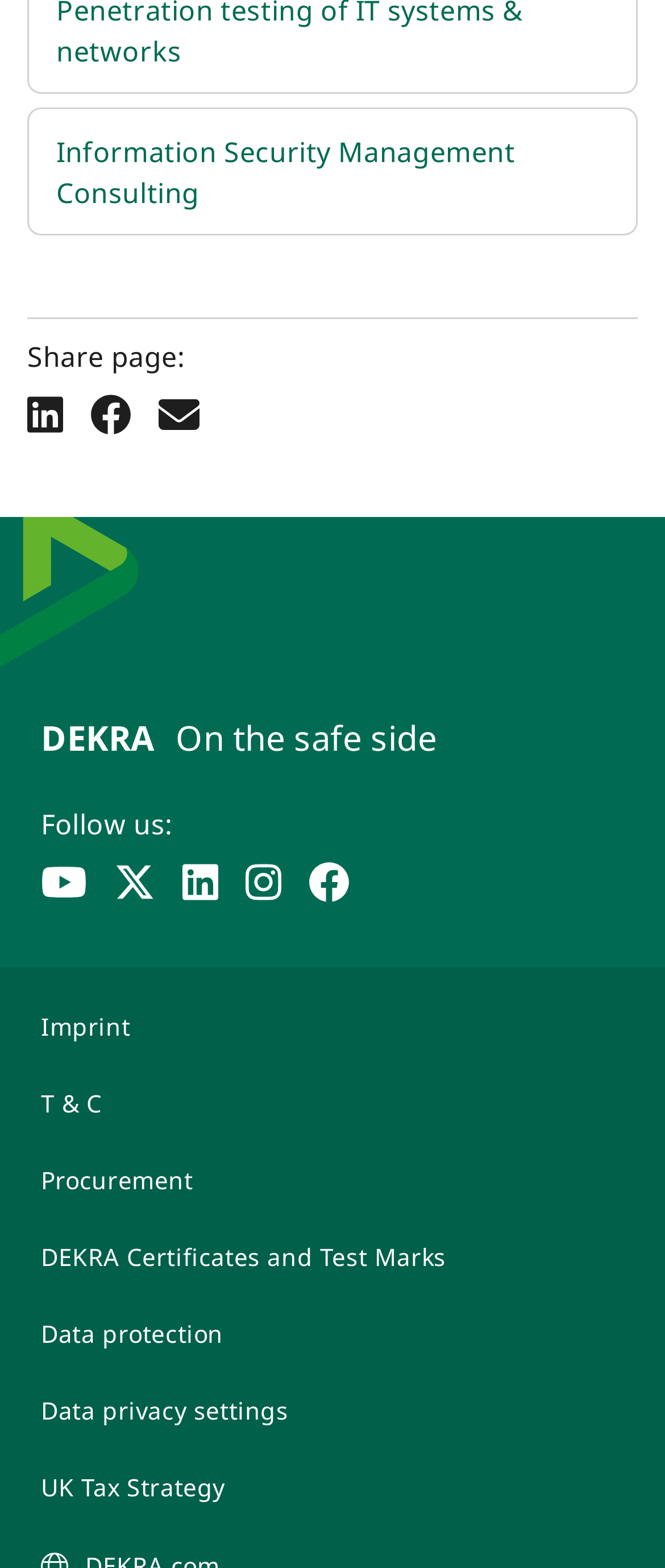Extract the bounding box coordinates for the HTML element that matches this description: "Information Security Management Consulting". The coordinates should be four float numbers between 0 and 1, i.e., [left, top, right, bottom].

[0.044, 0.07, 0.956, 0.149]